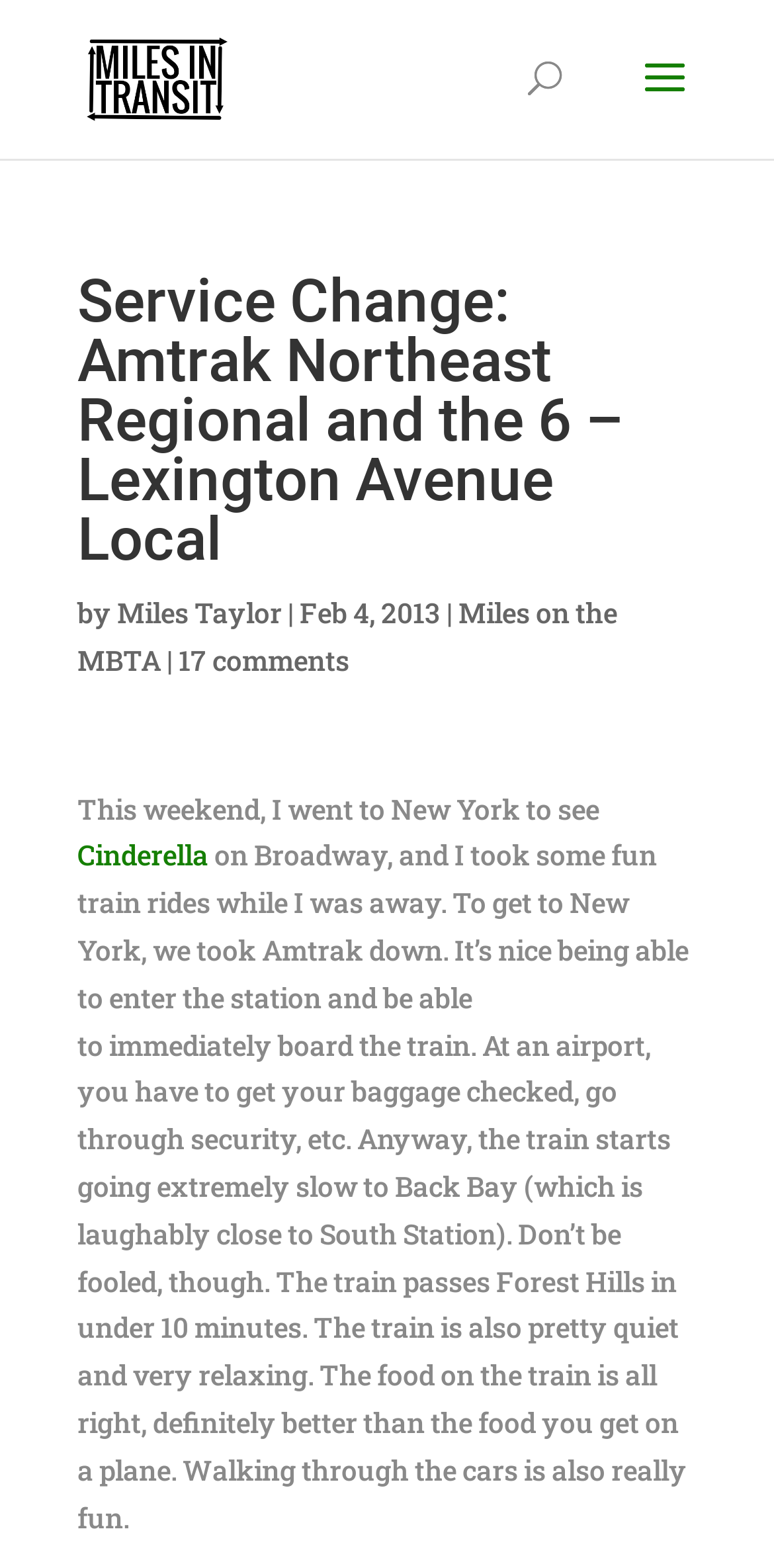Identify the bounding box for the UI element described as: "Cinderella". Ensure the coordinates are four float numbers between 0 and 1, formatted as [left, top, right, bottom].

[0.1, 0.533, 0.269, 0.557]